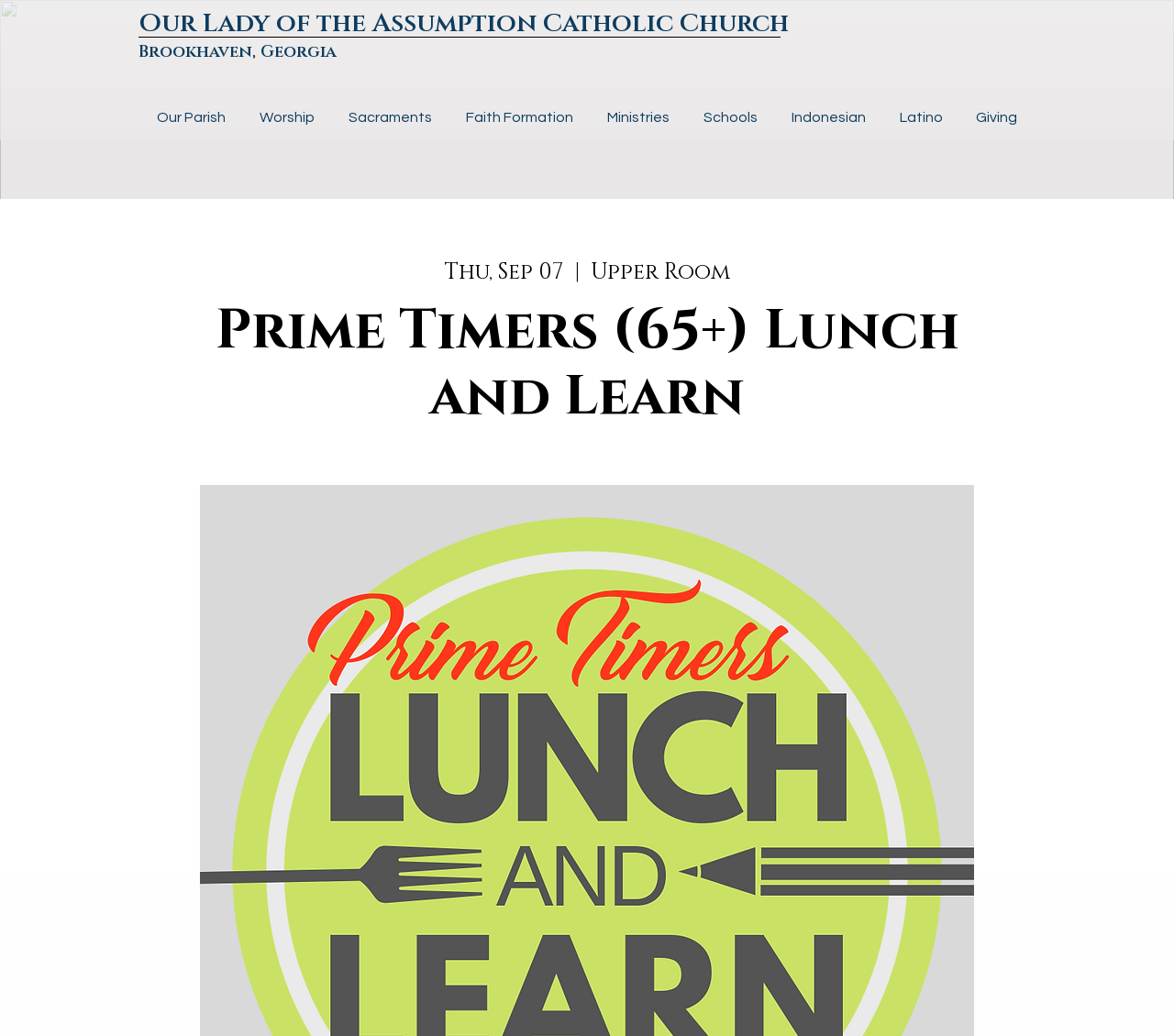What is the name of the church?
Please analyze the image and answer the question with as much detail as possible.

I determined the answer by looking at the heading element with the text 'Our Lady of the Assumption Catholic Church Brookhaven, Georgia' which is likely to be the name of the church.